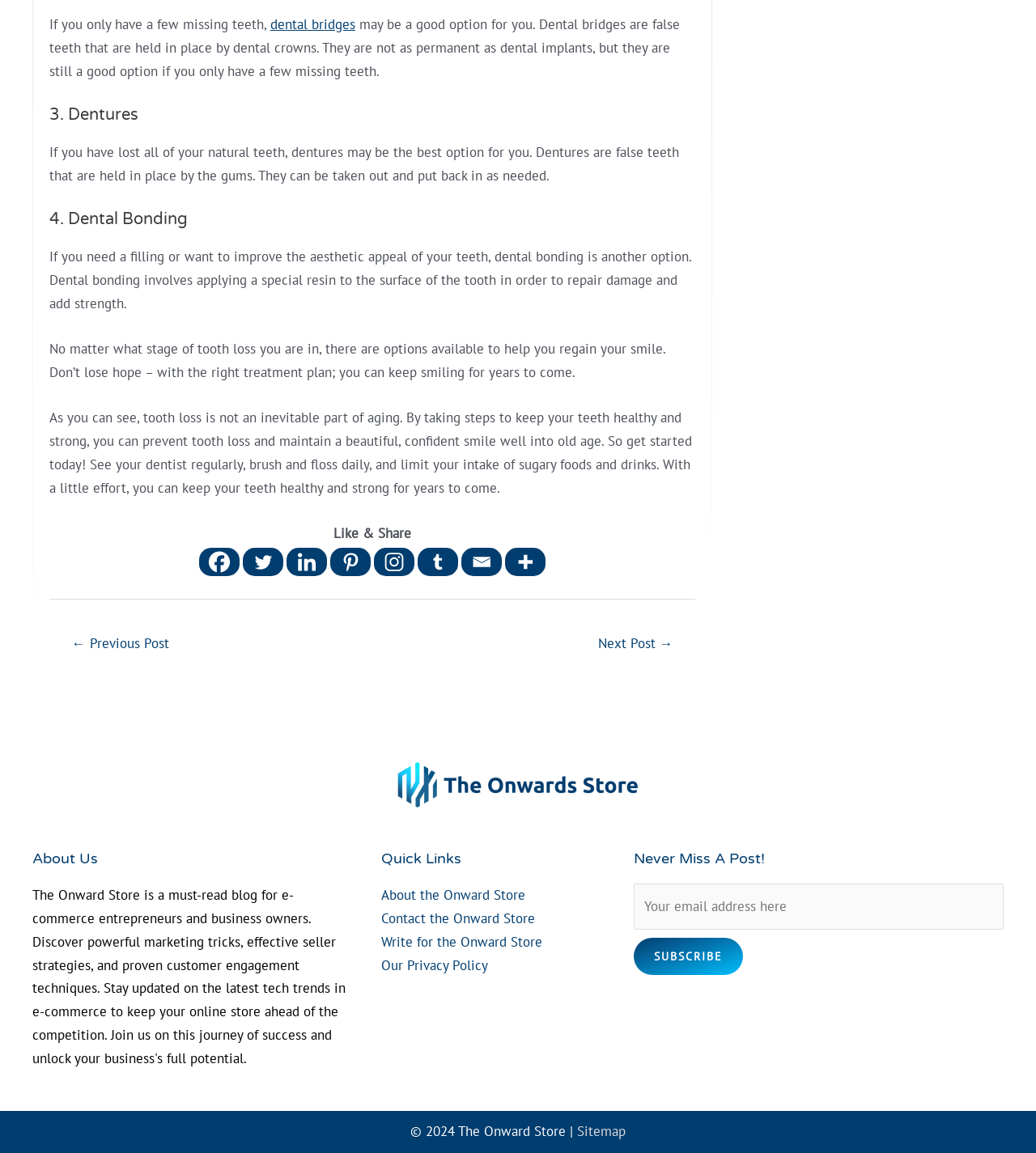Determine the bounding box coordinates of the region I should click to achieve the following instruction: "Click on the 'dental bridges' link". Ensure the bounding box coordinates are four float numbers between 0 and 1, i.e., [left, top, right, bottom].

[0.261, 0.014, 0.343, 0.029]